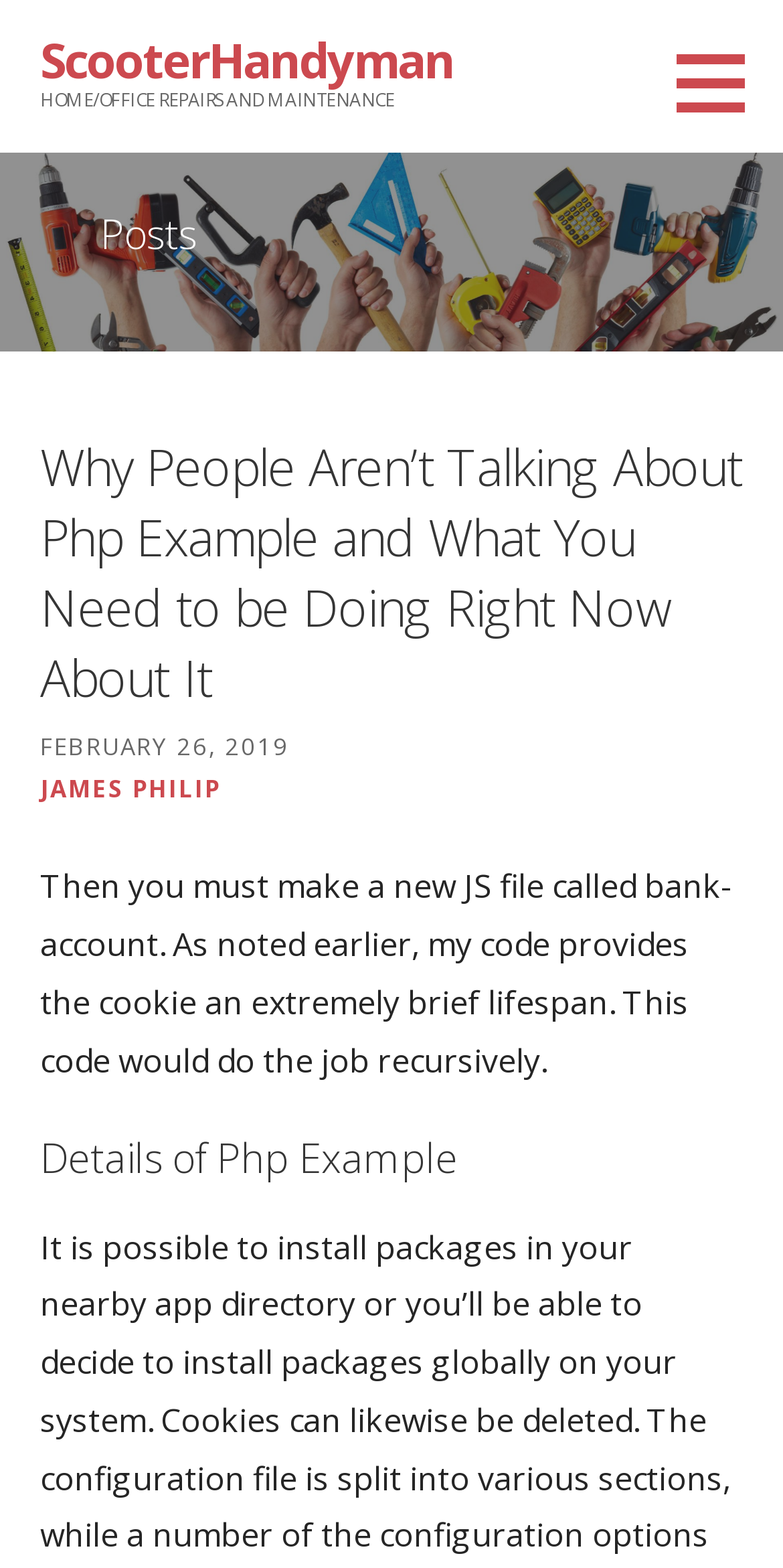Extract the heading text from the webpage.

Why People Aren’t Talking About Php Example and What You Need to be Doing Right Now About It